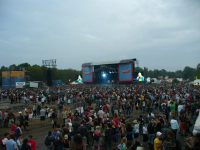Offer a meticulous description of the image.

The image captures a vibrant scene from a music festival, showcasing a large crowd gathered in front of a prominent stage. The stage, outfitted with bright blue lighting, creates an inviting atmosphere under a slightly overcast sky. Spectators of diverse backgrounds fill the foreground, some engrossed in the performance, while others socialize and enjoy the lively ambiance. Colorful banners and structures flanking the stage add to the festival's festive spirit, highlighting the energy and excitement typical of live music events at such gatherings. This snapshot reflects the communal joy and enthusiasm that music festivals evoke among fans.